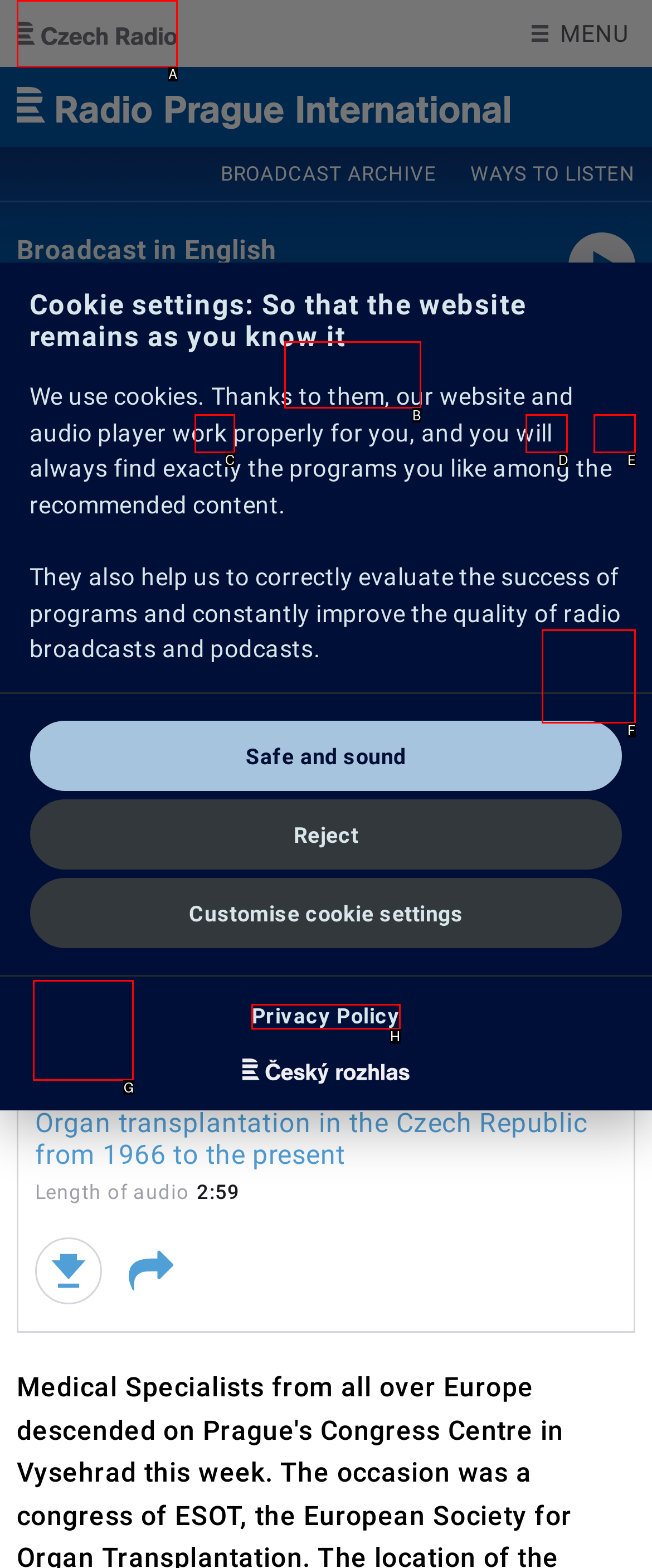Please indicate which HTML element should be clicked to fulfill the following task: Click the 'Play / pause' button. Provide the letter of the selected option.

G